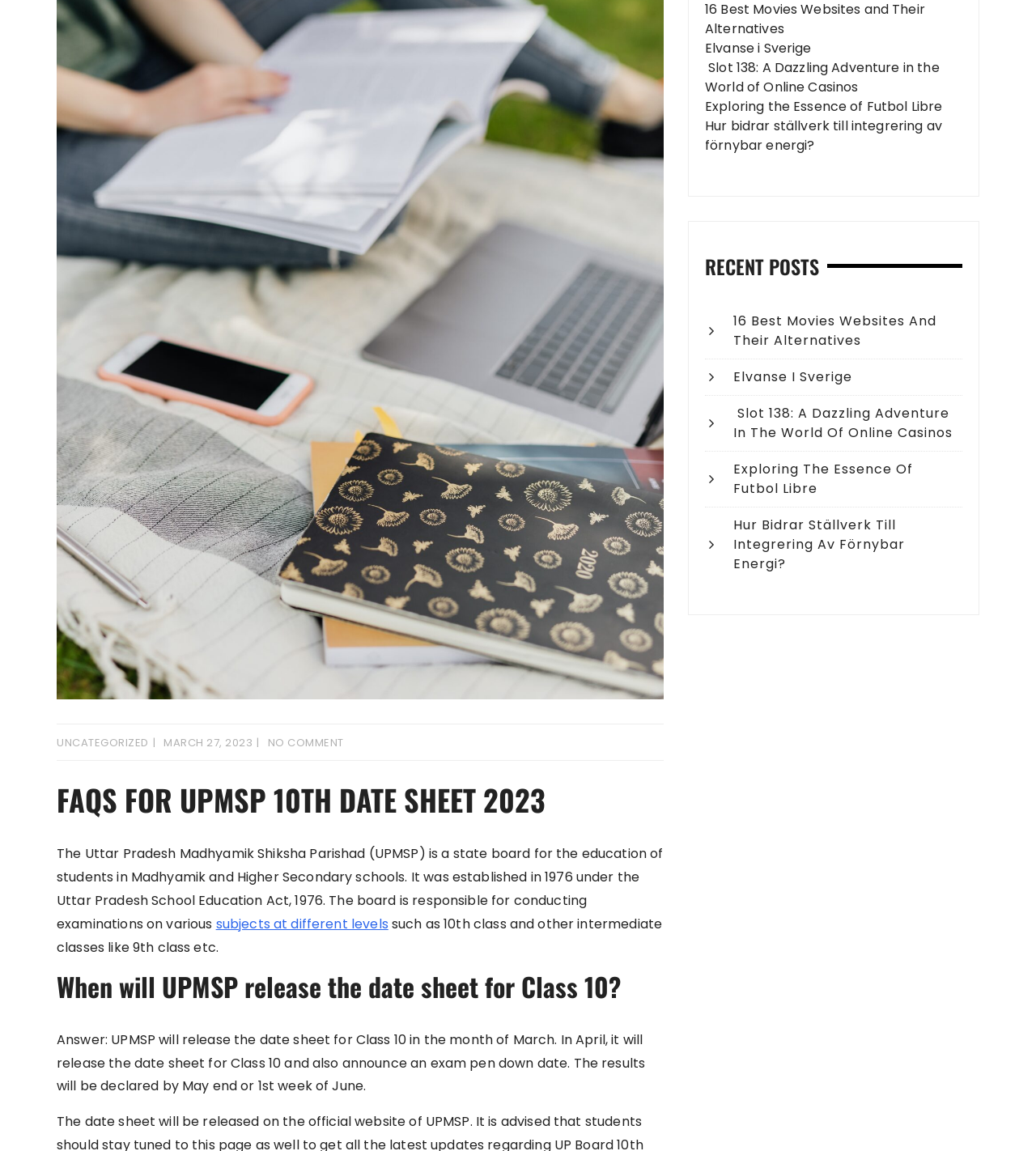Locate the bounding box coordinates for the element described below: "subjects at different levels". The coordinates must be four float values between 0 and 1, formatted as [left, top, right, bottom].

[0.208, 0.795, 0.375, 0.811]